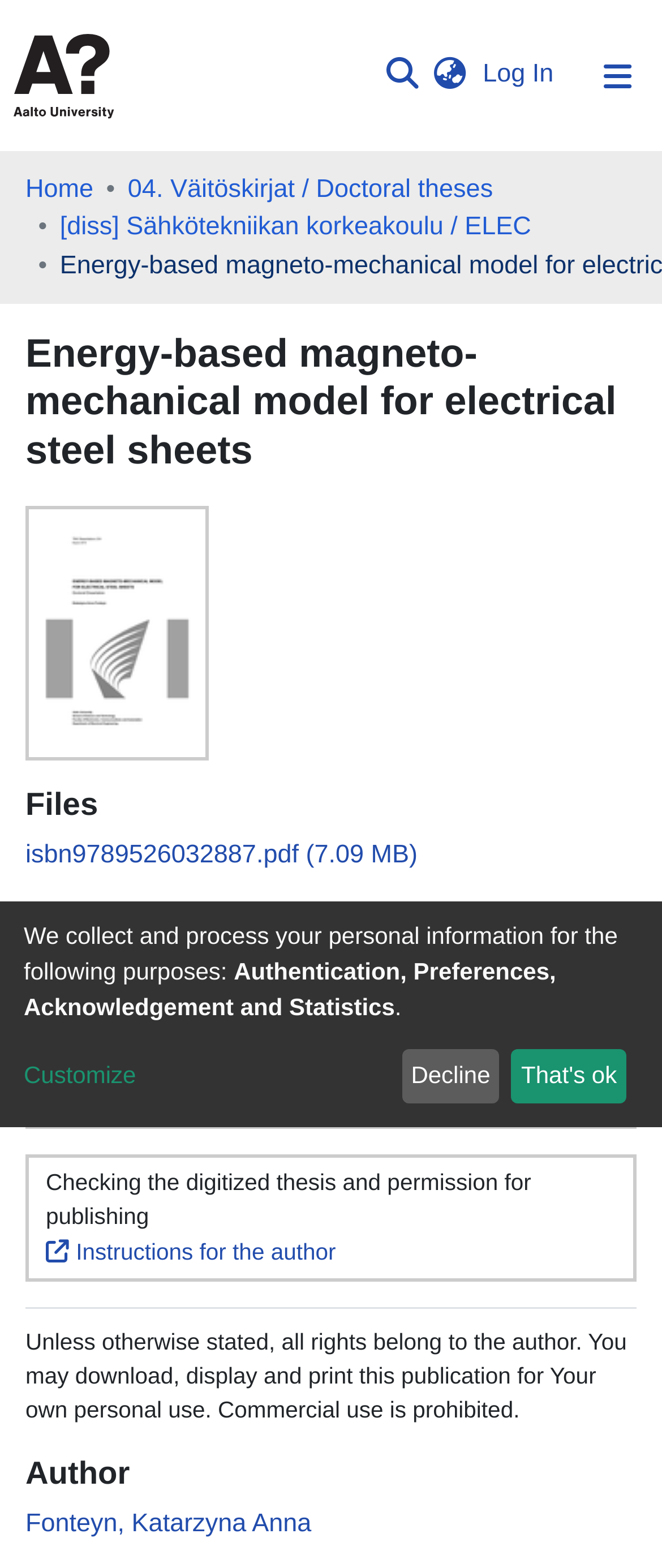How many buttons are there in the user profile bar?
Use the image to answer the question with a single word or phrase.

4